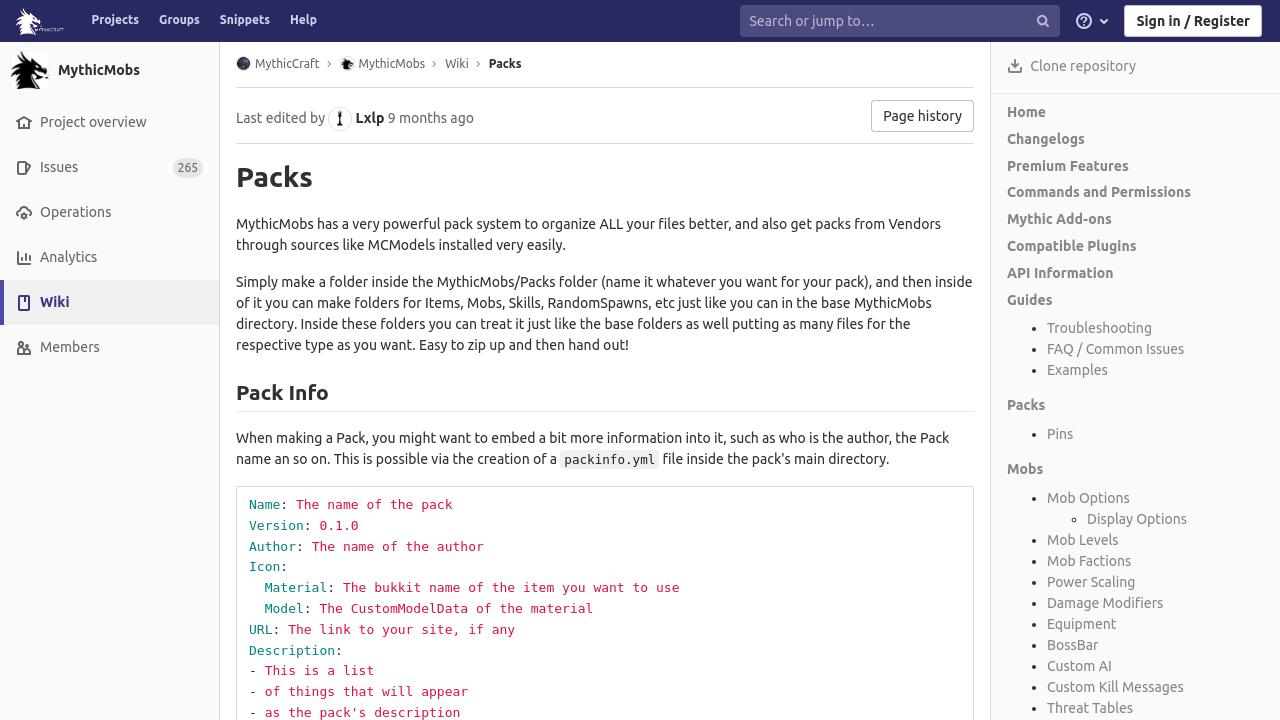Give a concise answer using one word or a phrase to the following question:
What is the name of the plugin?

MythicMobs